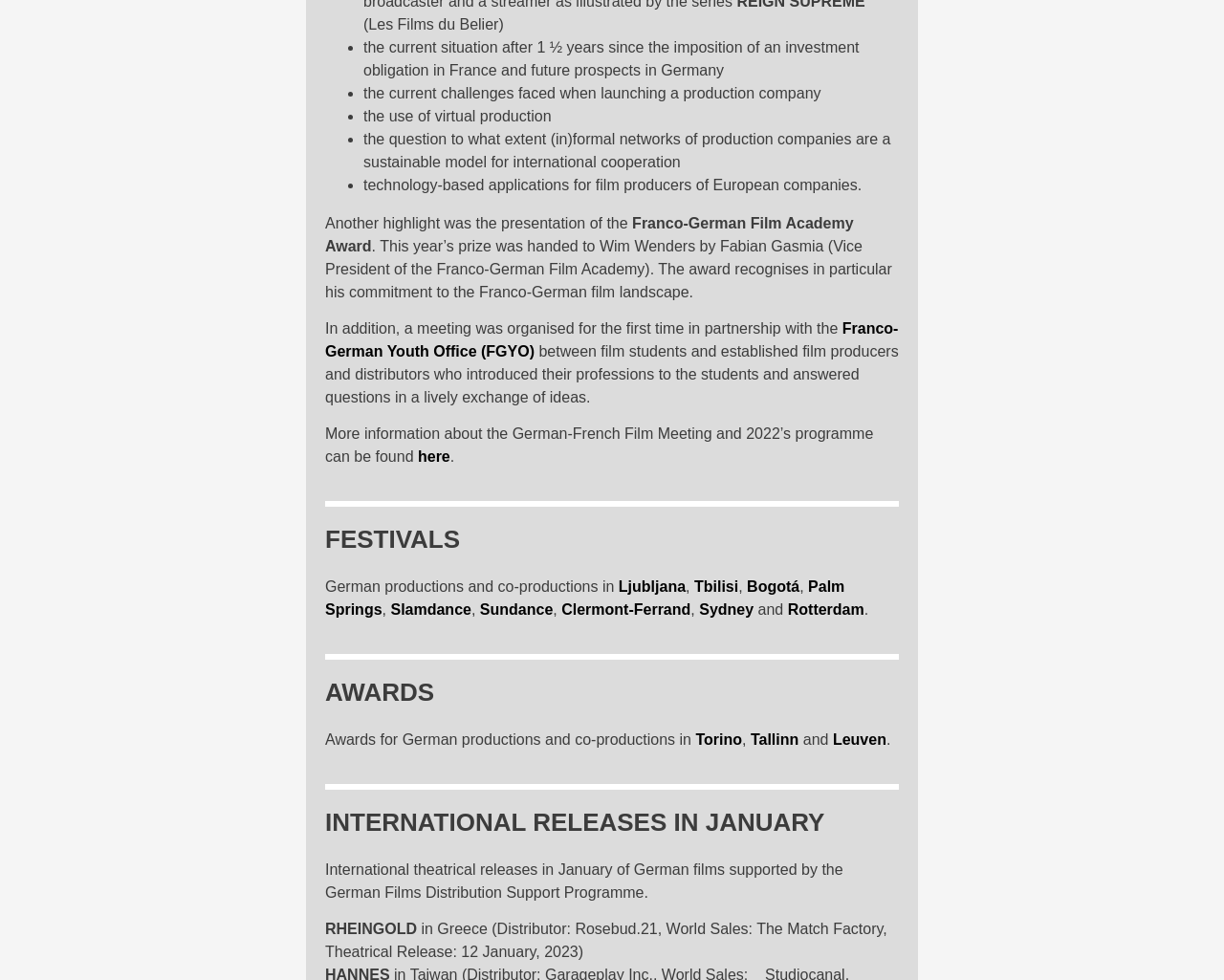How many festivals are mentioned?
Using the picture, provide a one-word or short phrase answer.

9